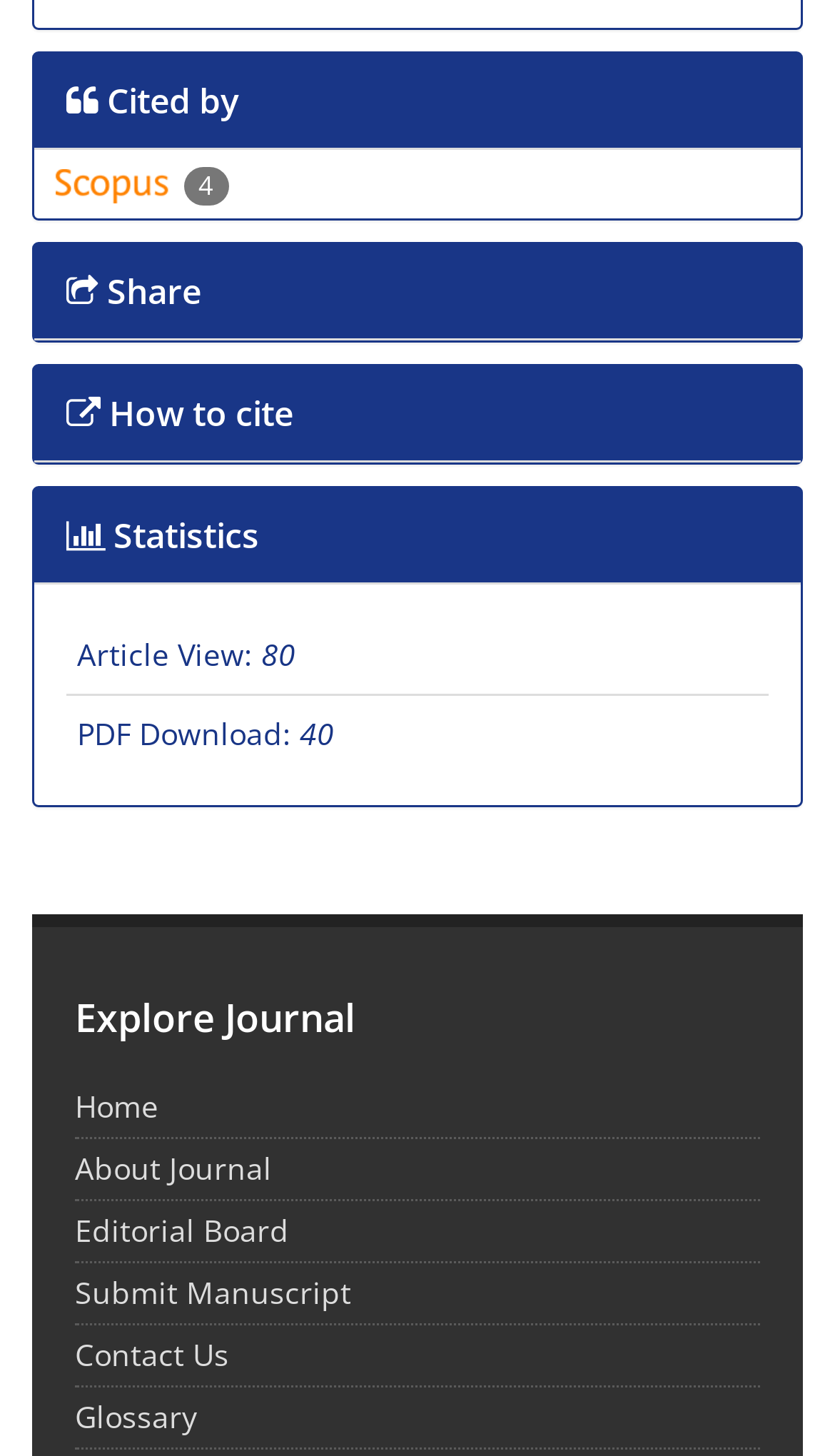Please identify the bounding box coordinates of the region to click in order to complete the task: "Explore journal home". The coordinates must be four float numbers between 0 and 1, specified as [left, top, right, bottom].

[0.09, 0.745, 0.19, 0.773]